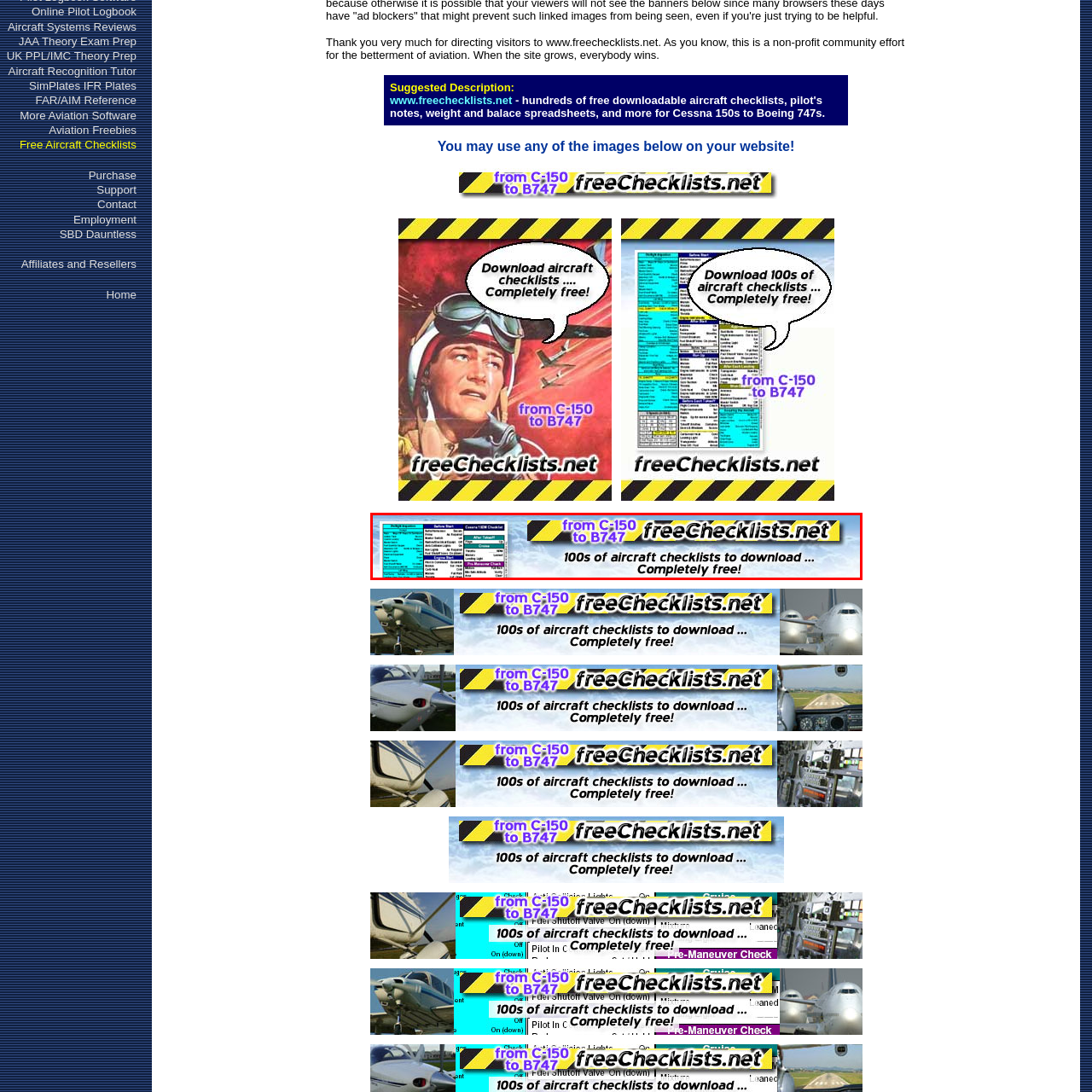Are the checklists available on the website free?
Examine the image within the red bounding box and provide a comprehensive answer to the question.

The banner emphasizes the availability of hundreds of completely free aviation checklists, which clearly indicates that the checklists on the website are free to access and download.